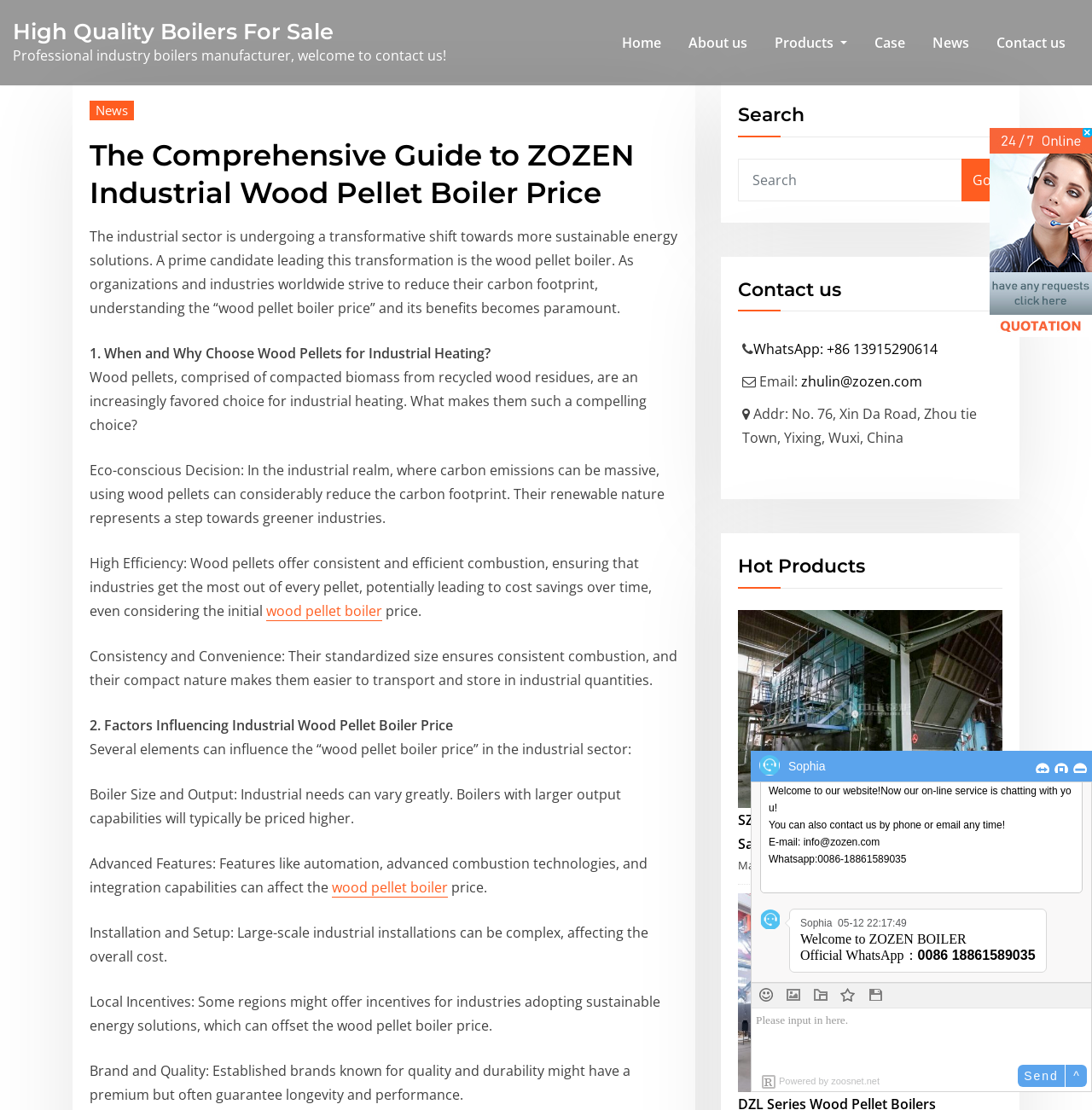What is the name of the company mentioned on this webpage?
Identify the answer in the screenshot and reply with a single word or phrase.

ZOZEN